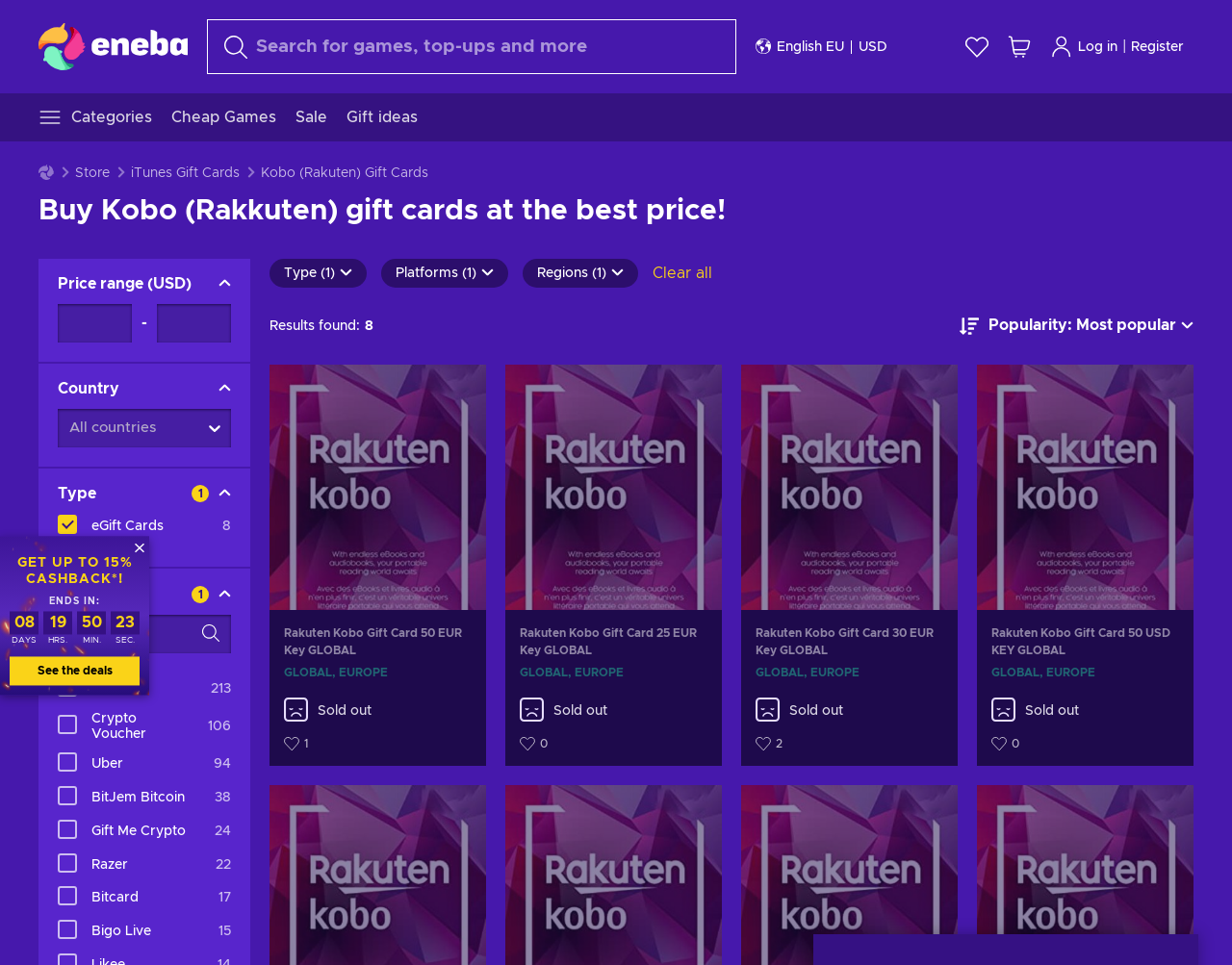What is the price range filter for?
Provide a short answer using one word or a brief phrase based on the image.

USD